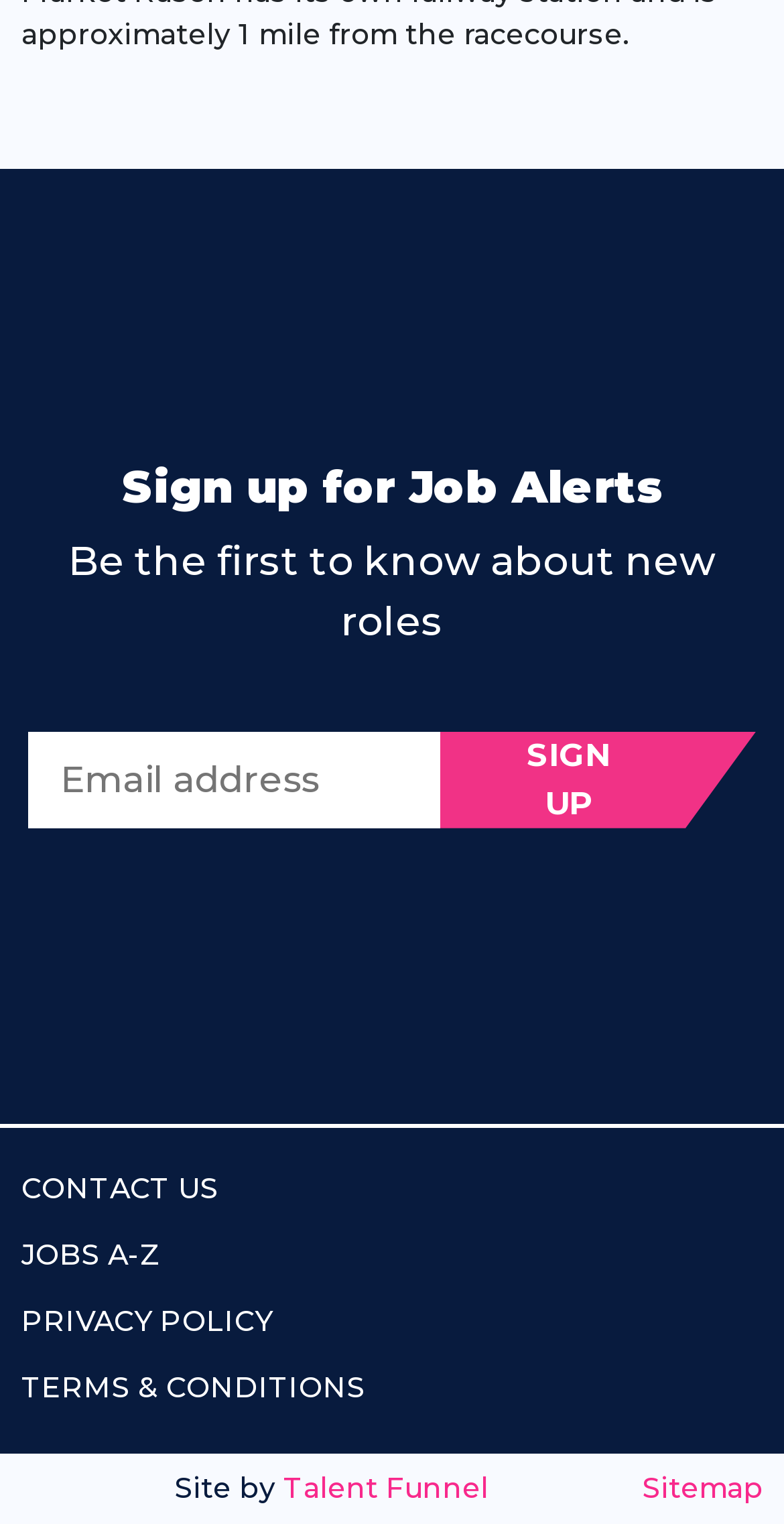Who developed the website?
Based on the image, respond with a single word or phrase.

Talent Funnel